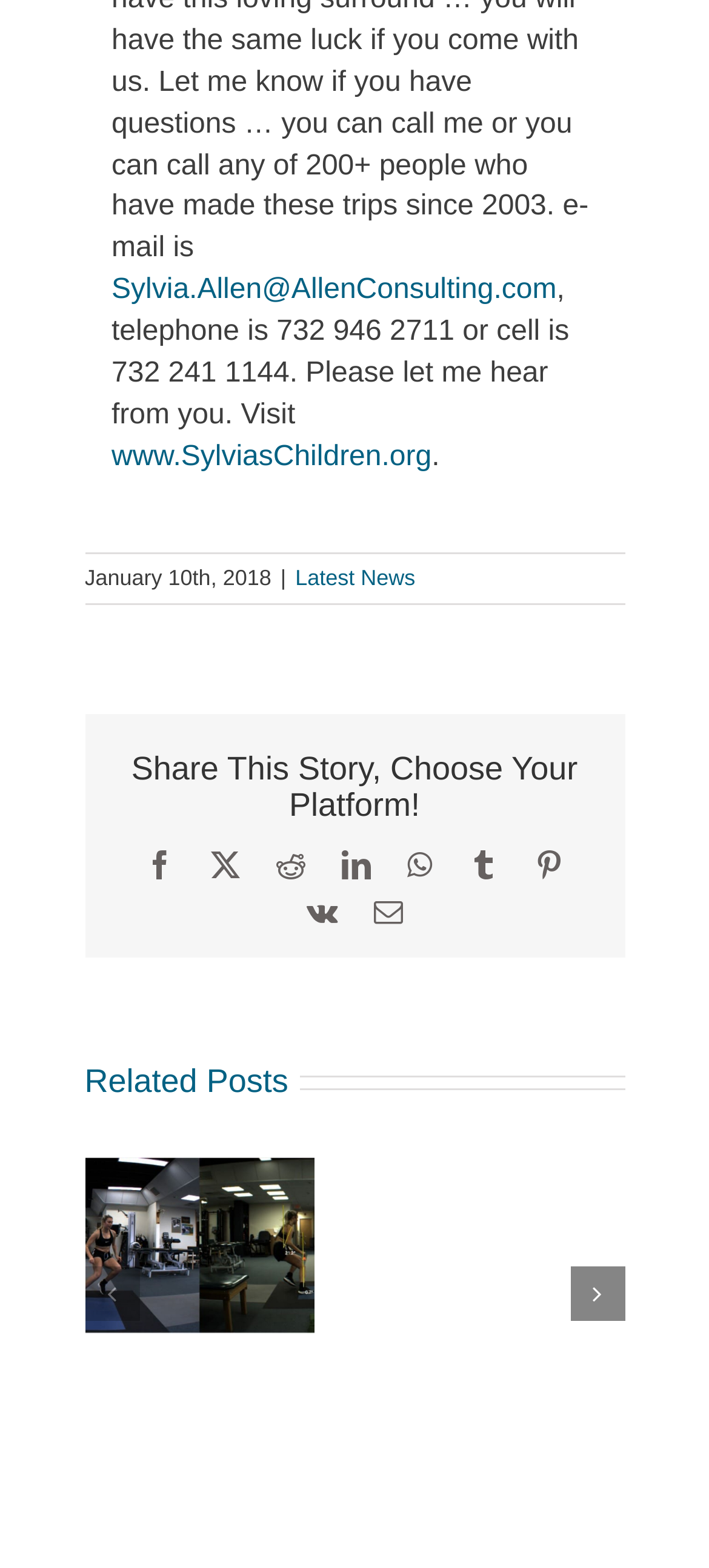Pinpoint the bounding box coordinates of the clickable element to carry out the following instruction: "Contact Sylvia Allen via email."

[0.157, 0.175, 0.785, 0.195]